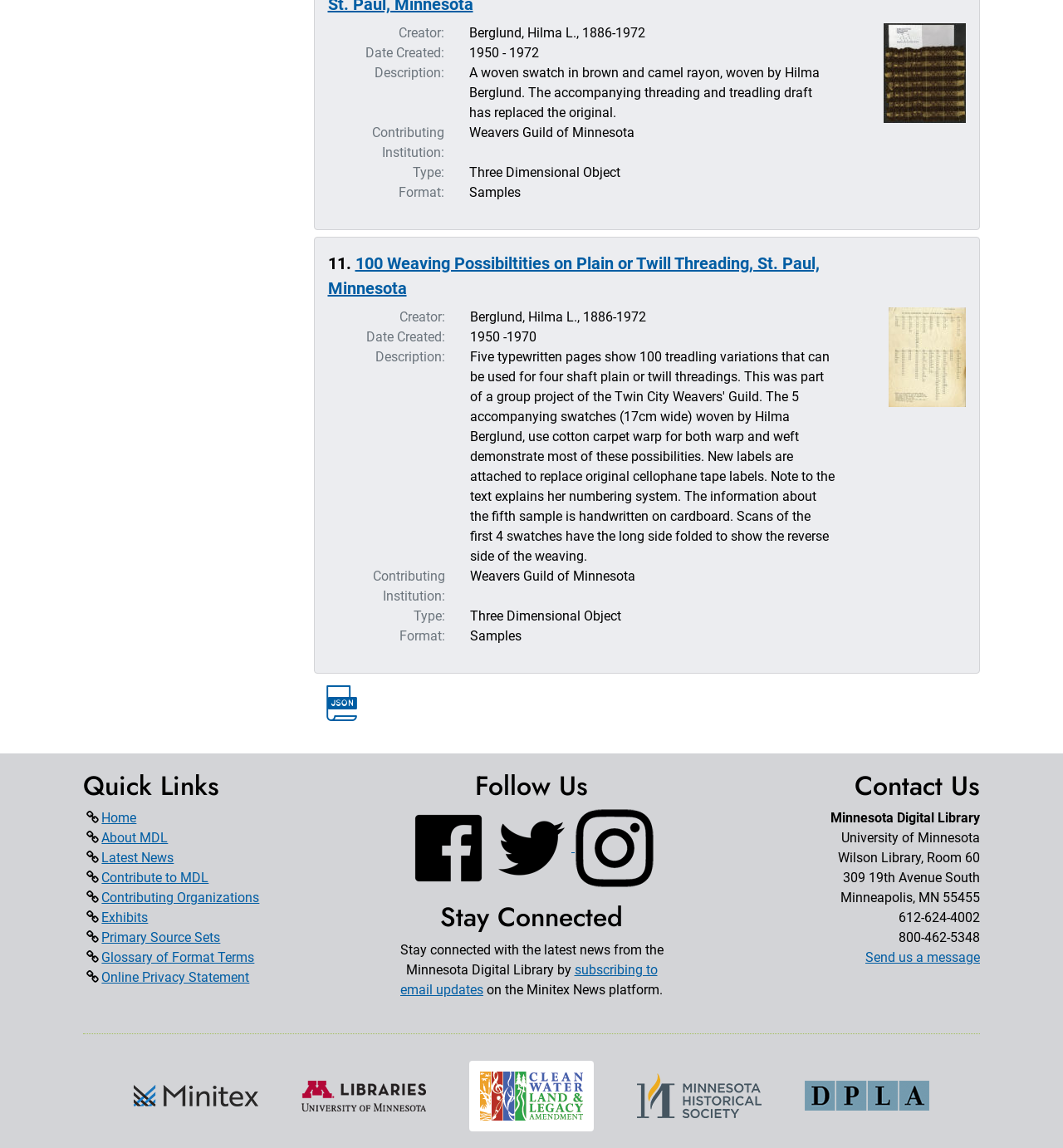Determine the bounding box coordinates for the area that needs to be clicked to fulfill this task: "View the details of 100 Weaving Possibiltities on Plain or Twill Threading, St. Paul, Minnesota". The coordinates must be given as four float numbers between 0 and 1, i.e., [left, top, right, bottom].

[0.308, 0.221, 0.771, 0.26]